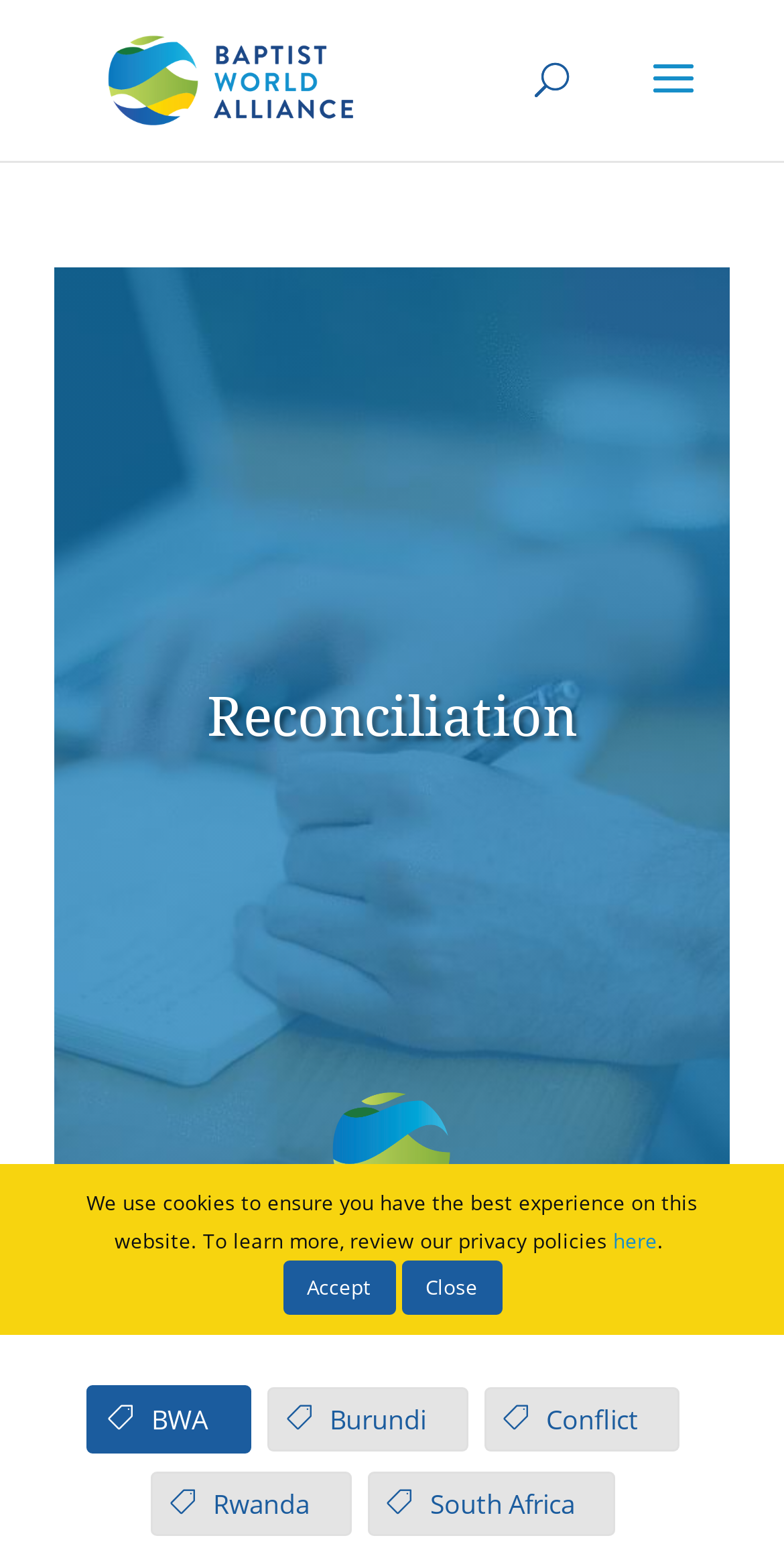Specify the bounding box coordinates of the element's area that should be clicked to execute the given instruction: "learn about Reconciliation in South Africa". The coordinates should be four float numbers between 0 and 1, i.e., [left, top, right, bottom].

[0.469, 0.952, 0.786, 0.993]